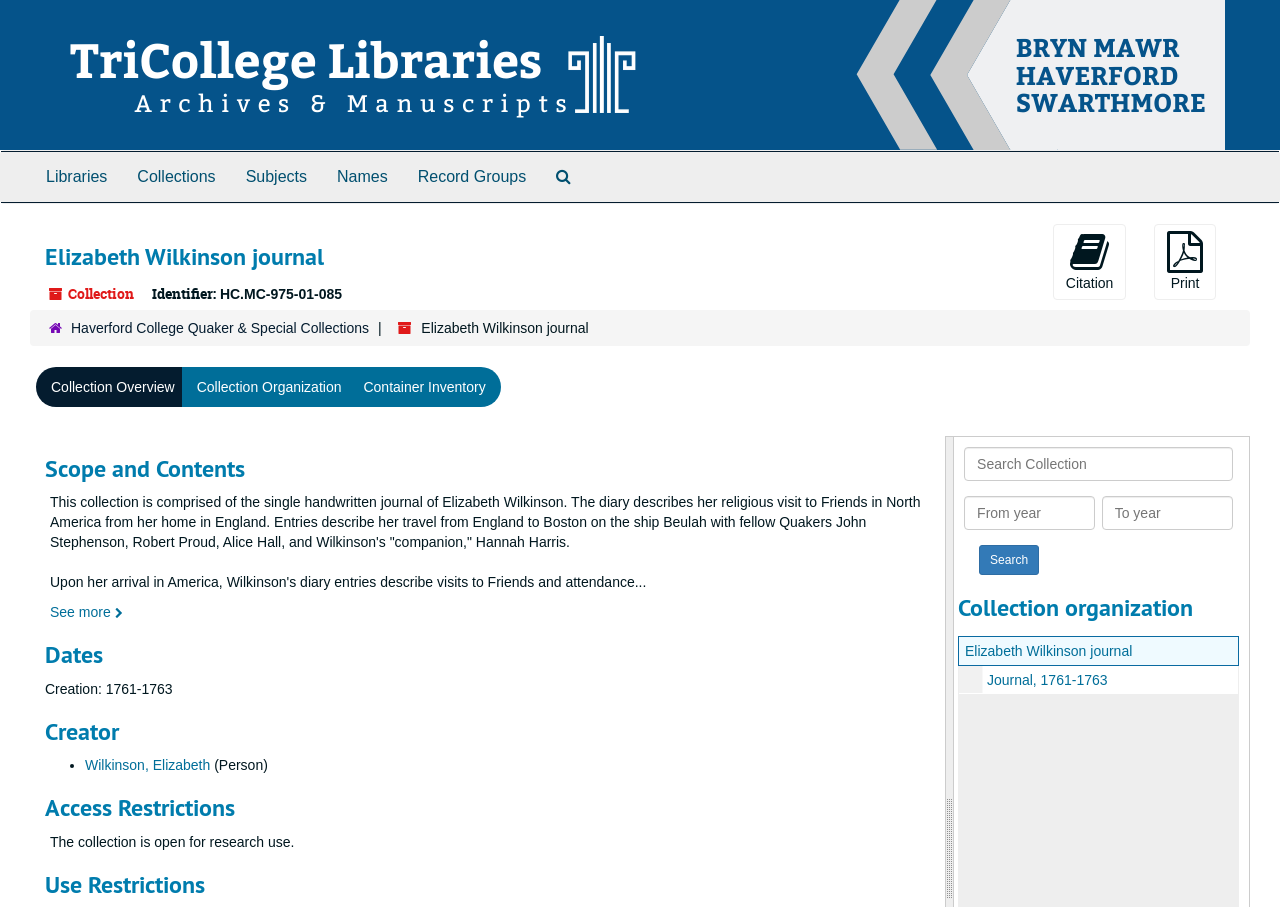Create a full and detailed caption for the entire webpage.

This webpage is about the Elizabeth Wilkinson journal collection in the Archives & Manuscripts section. At the top, there is a header image spanning the entire width of the page. Below the header image, there is a top-level navigation menu with six links: Libraries, Collections, Subjects, Names, Record Groups, and Search Collection Guides.

The main content of the page is divided into several sections. The first section has a heading "Elizabeth Wilkinson journal" and displays the collection's identifier, HC.MC-975-01-085. To the right of this section, there are page actions, including buttons for citation and printing.

Below this section, there is a hierarchical navigation menu with a link to Haverford College Quaker & Special Collections and a link to the Elizabeth Wilkinson journal. Following this, there are three links: Collection Overview, Collection Organization, and Container Inventory.

The next section has a heading "Scope and Contents" and describes the collection, which is a single handwritten journal of Elizabeth Wilkinson. The journal describes her religious visit to Friends in North America from her home in England. The section also includes a "See more" link.

Below this section, there are several sections with headings "Dates", "Creator", "Access Restrictions", and "Use Restrictions". The "Dates" section displays the creation dates of the collection, 1761-1763. The "Creator" section lists Elizabeth Wilkinson as the creator of the collection. The "Access Restrictions" section states that the collection is open for research use, and the "Use Restrictions" section does not have any specific restrictions mentioned.

On the right side of the page, there is a search function with a textbox to search the collection, and options to filter by year. Below the search function, there is a section with a heading "Collection organization" that displays a link to the Elizabeth Wilkinson journal and a generic "Journal" section with a link to the journal from 1761-1763.